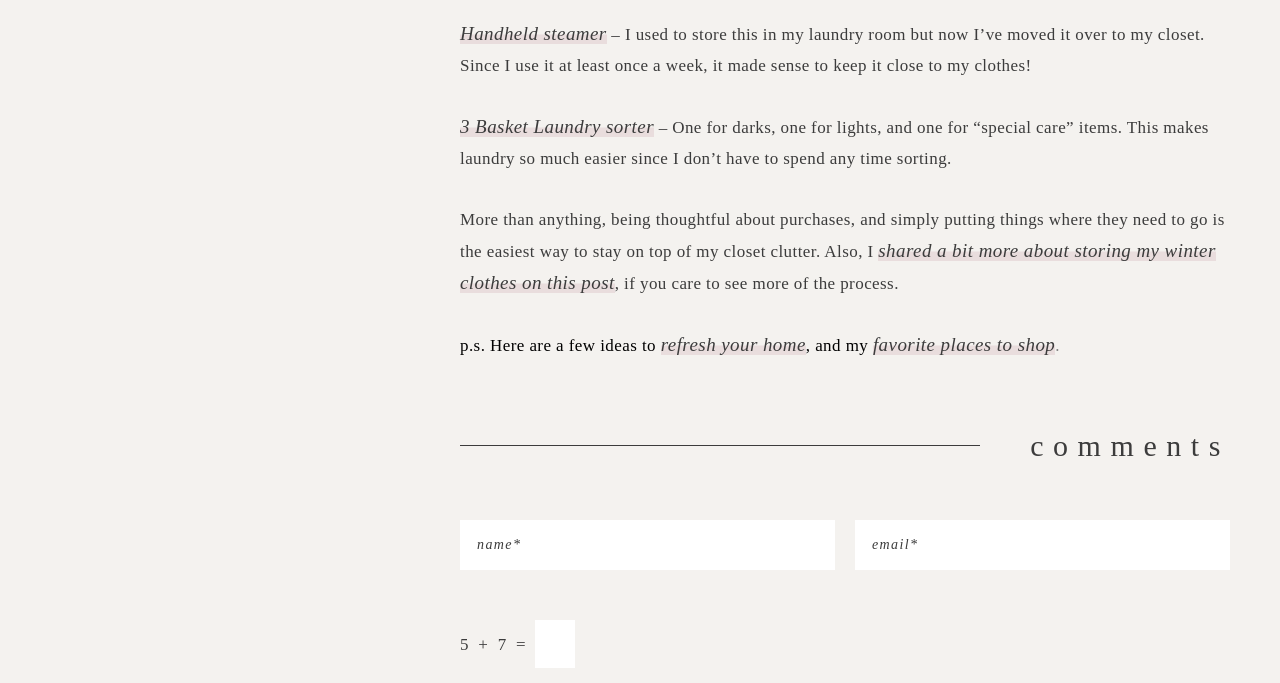Find the bounding box coordinates of the UI element according to this description: "Handheld steamer".

[0.359, 0.034, 0.474, 0.064]